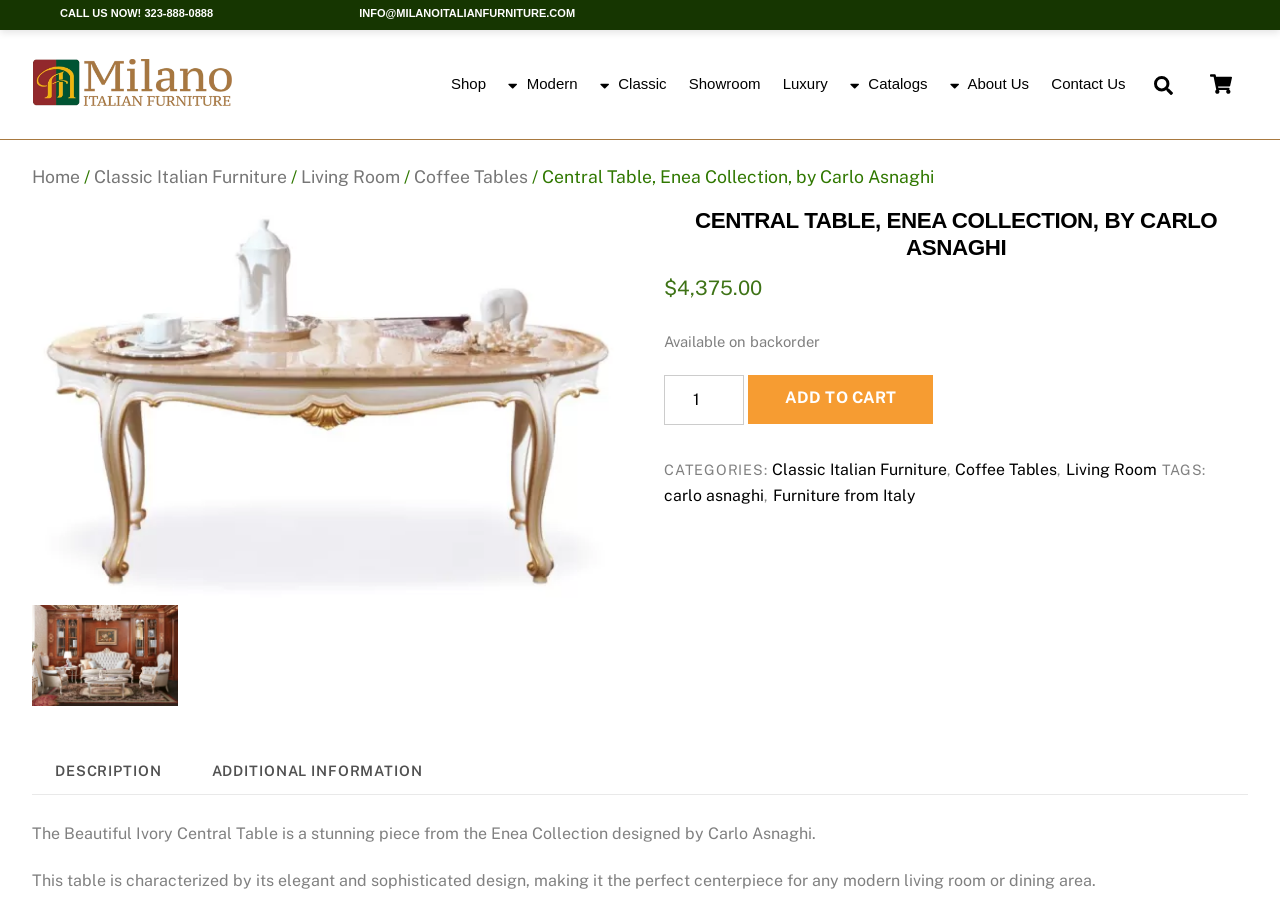Please determine the bounding box coordinates of the clickable area required to carry out the following instruction: "Search for products". The coordinates must be four float numbers between 0 and 1, represented as [left, top, right, bottom].

[0.894, 0.073, 0.924, 0.116]